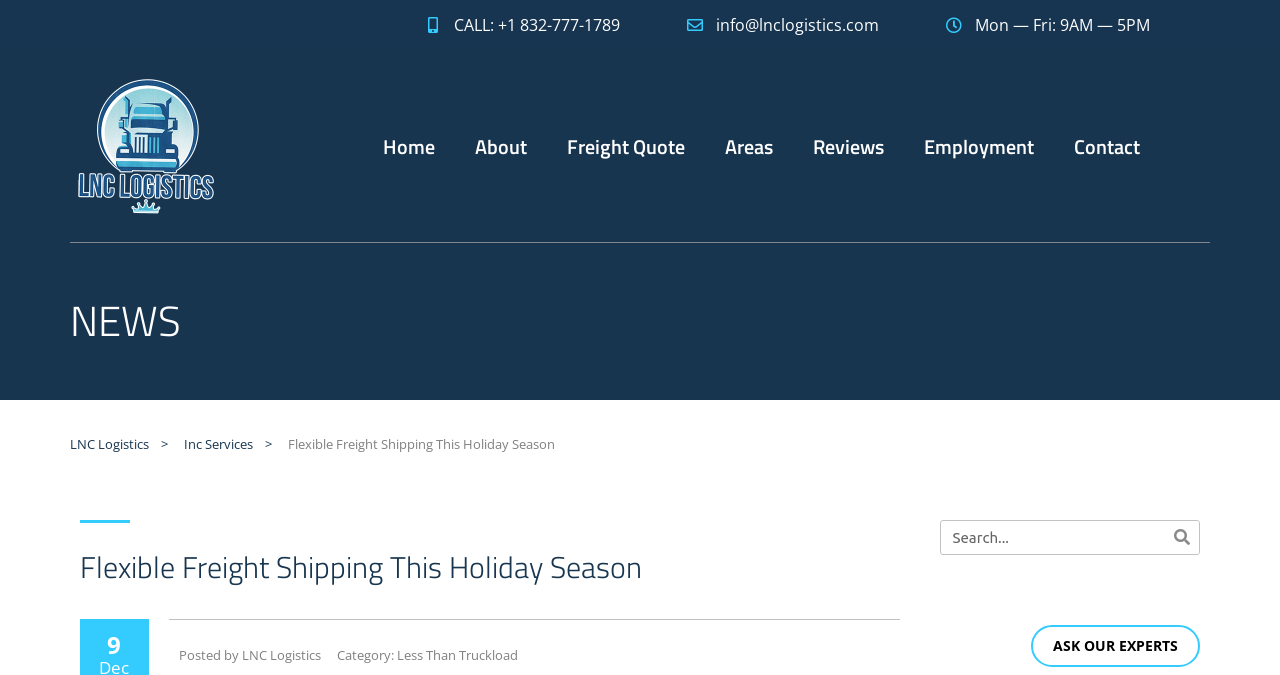Locate the bounding box coordinates of the segment that needs to be clicked to meet this instruction: "Get a freight quote".

[0.427, 0.148, 0.551, 0.287]